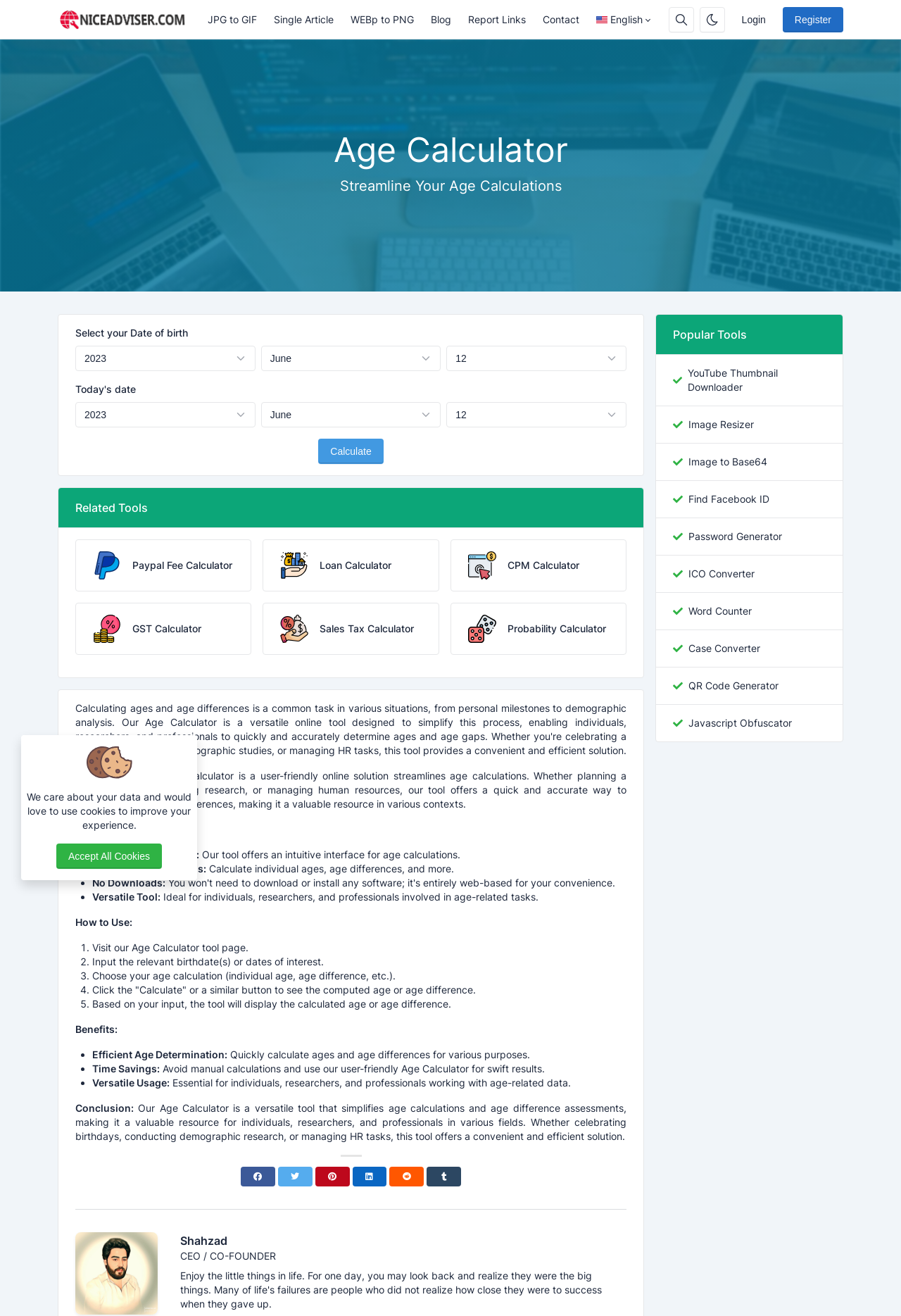Specify the bounding box coordinates (top-left x, top-left y, bottom-right x, bottom-right y) of the UI element in the screenshot that matches this description: Single Article

[0.294, 0.005, 0.379, 0.025]